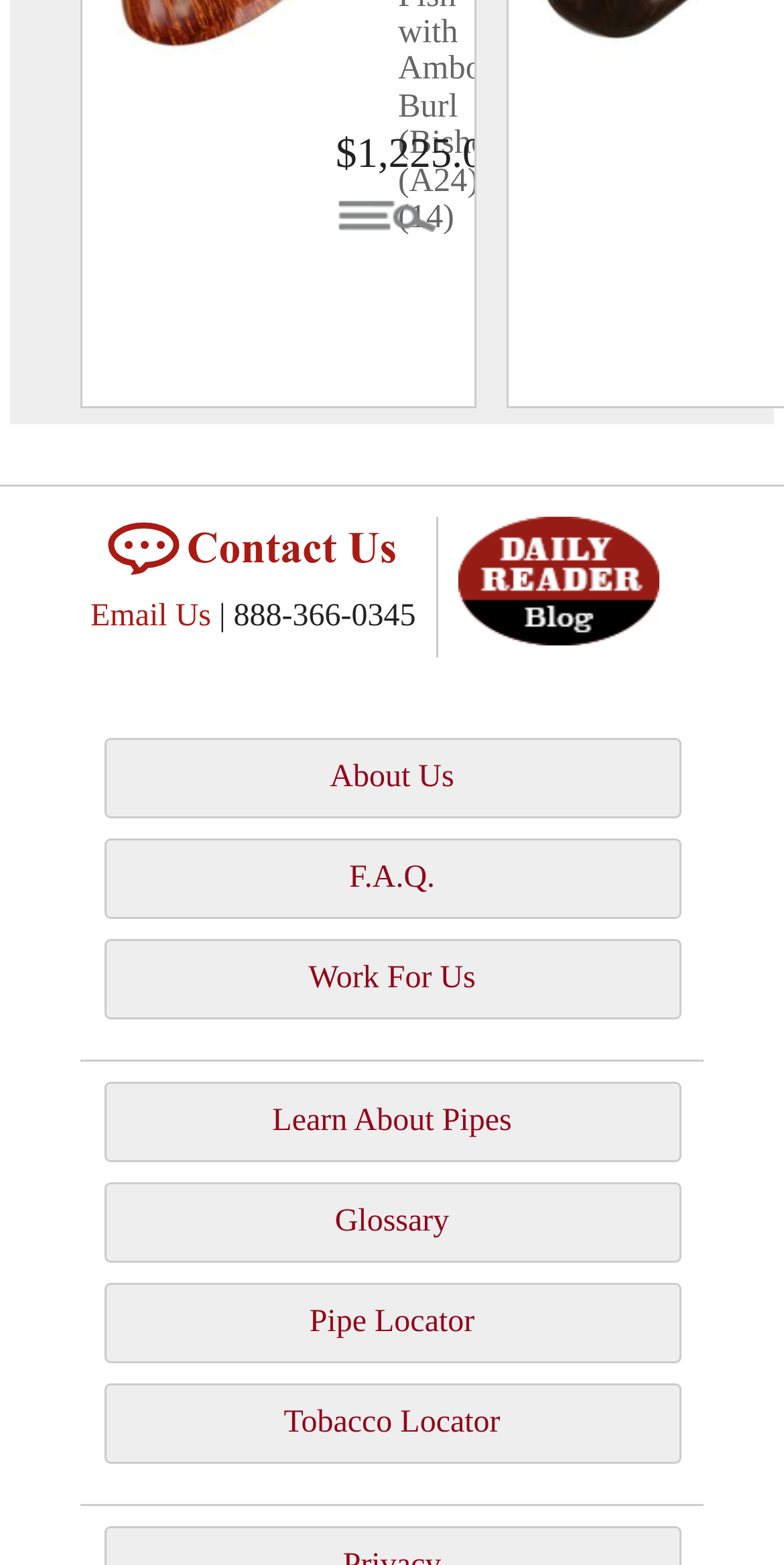Please determine the bounding box coordinates of the section I need to click to accomplish this instruction: "View more information".

[0.428, 0.129, 0.556, 0.148]